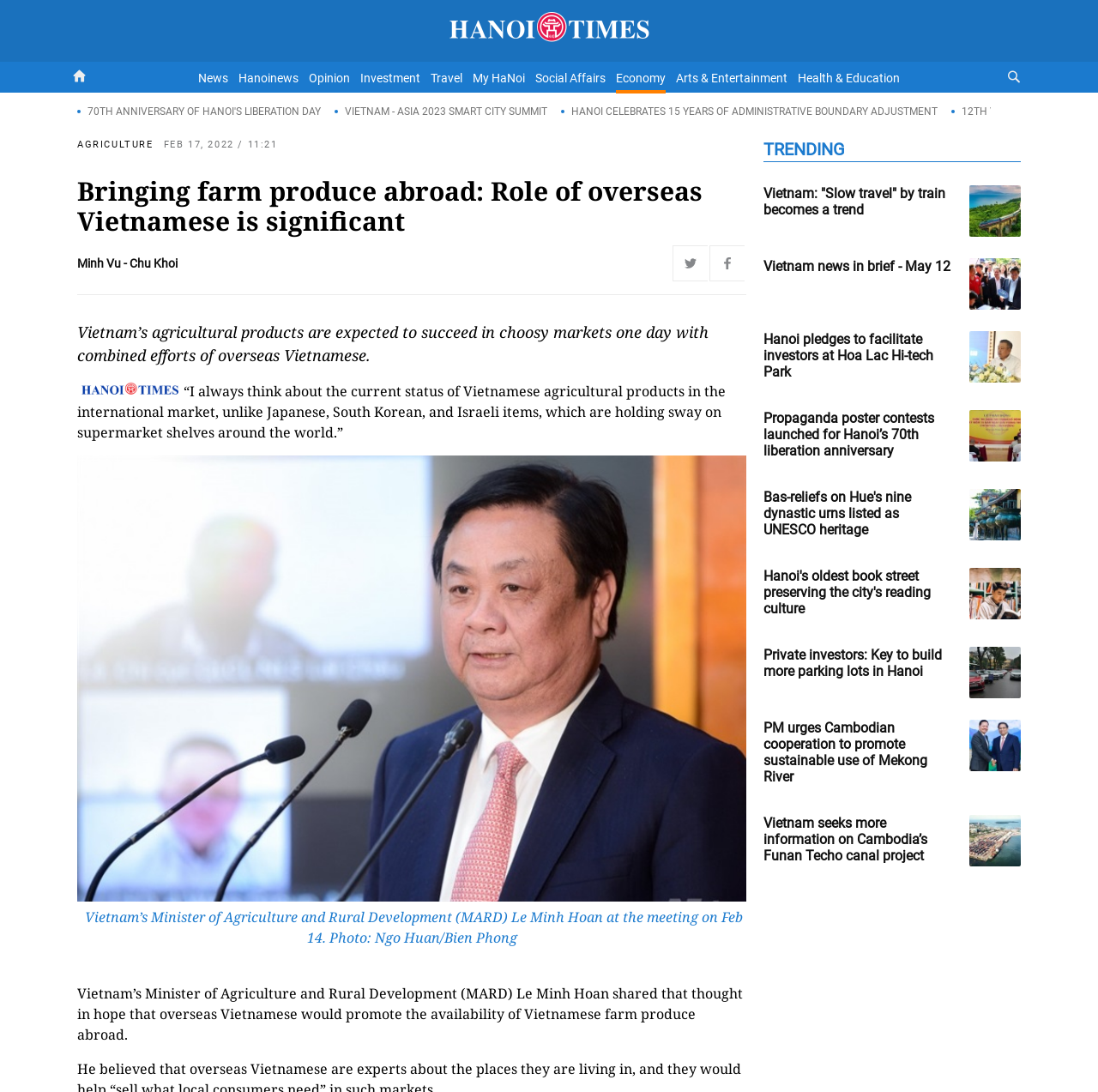Given the element description Hanoinews, identify the bounding box coordinates for the UI element on the webpage screenshot. The format should be (top-left x, top-left y, bottom-right x, bottom-right y), with values between 0 and 1.

[0.217, 0.062, 0.272, 0.082]